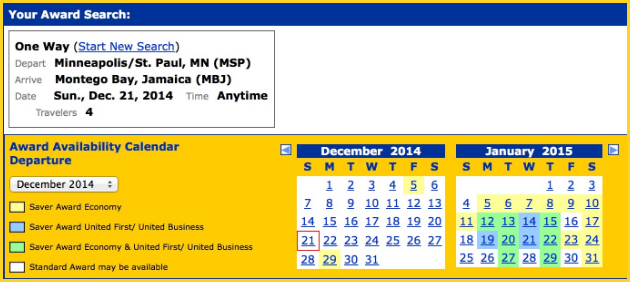Describe all the visual components present in the image.

The image displays an award search interface showcasing available flights from Minneapolis/St. Paul (MSP) to Montego Bay, Jamaica (MBJ) for a one-way trip on Sunday, December 21, 2014, for four travelers. The top section specifies the departure and arrival locations along with the date and time settings. Below, an award availability calendar for December 2014 is presented, color-coded to indicate different types of awards: 'Saver Award Economy', 'Saver Award United First/ United Business', and others. The calendar highlights the 21st with no available Saver Economy options, illustrating the challenges in finding suitable flights for that date, further emphasizing the need for careful planning during peak travel times.